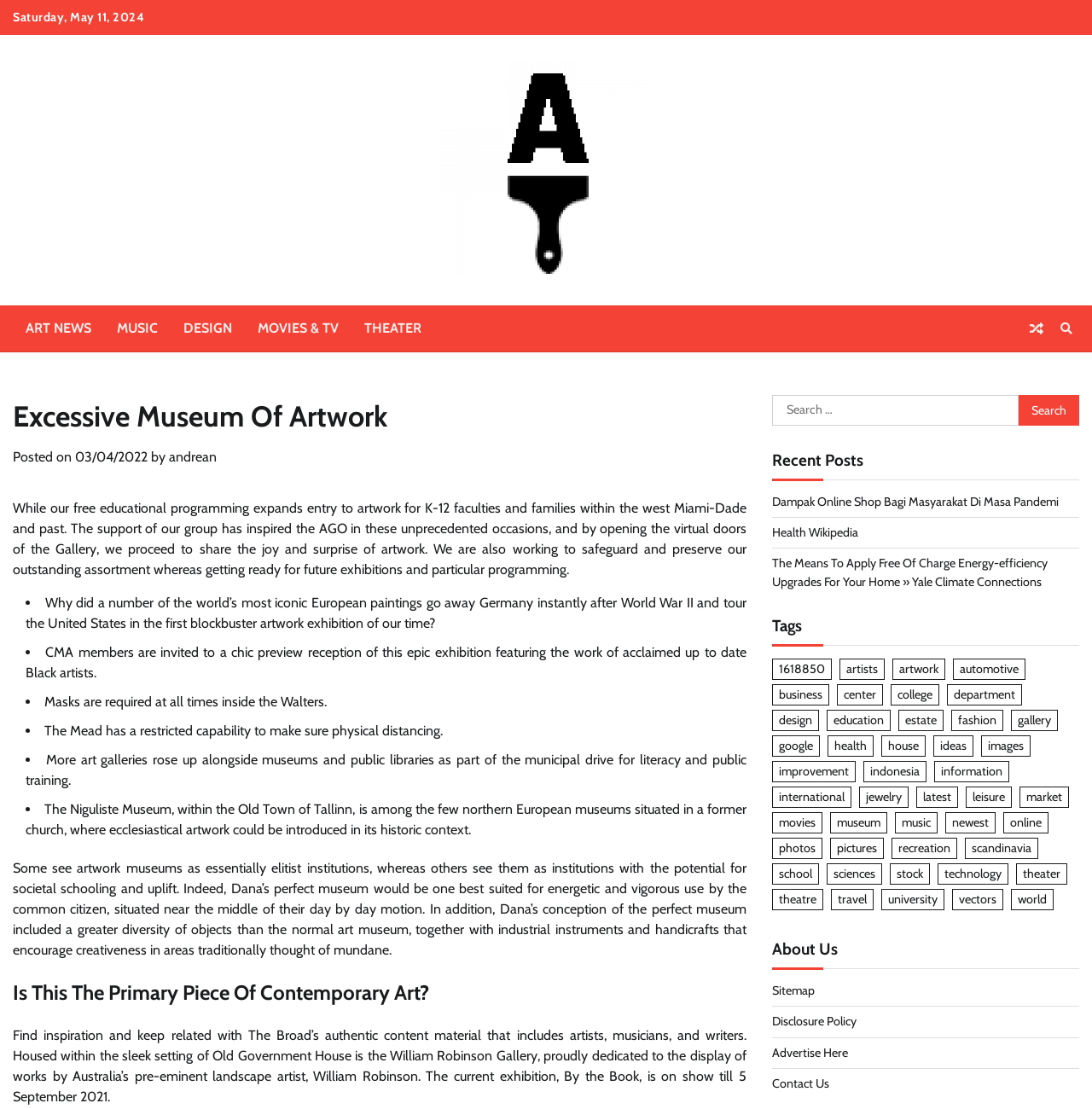Could you find the bounding box coordinates of the clickable area to complete this instruction: "Read the latest news"?

[0.707, 0.445, 0.97, 0.459]